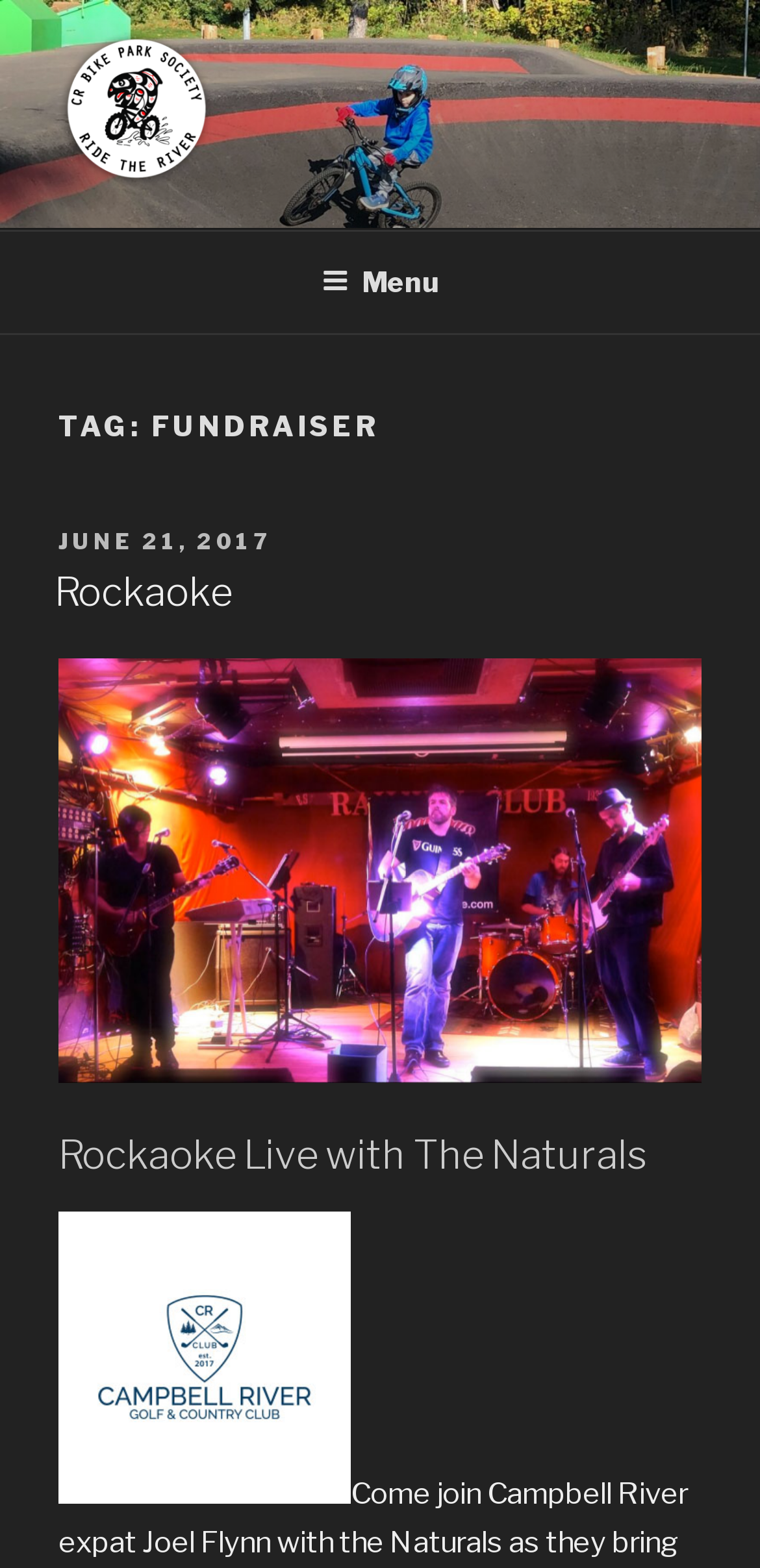Using the webpage screenshot, locate the HTML element that fits the following description and provide its bounding box: "Rockaoke".

[0.072, 0.363, 0.305, 0.393]